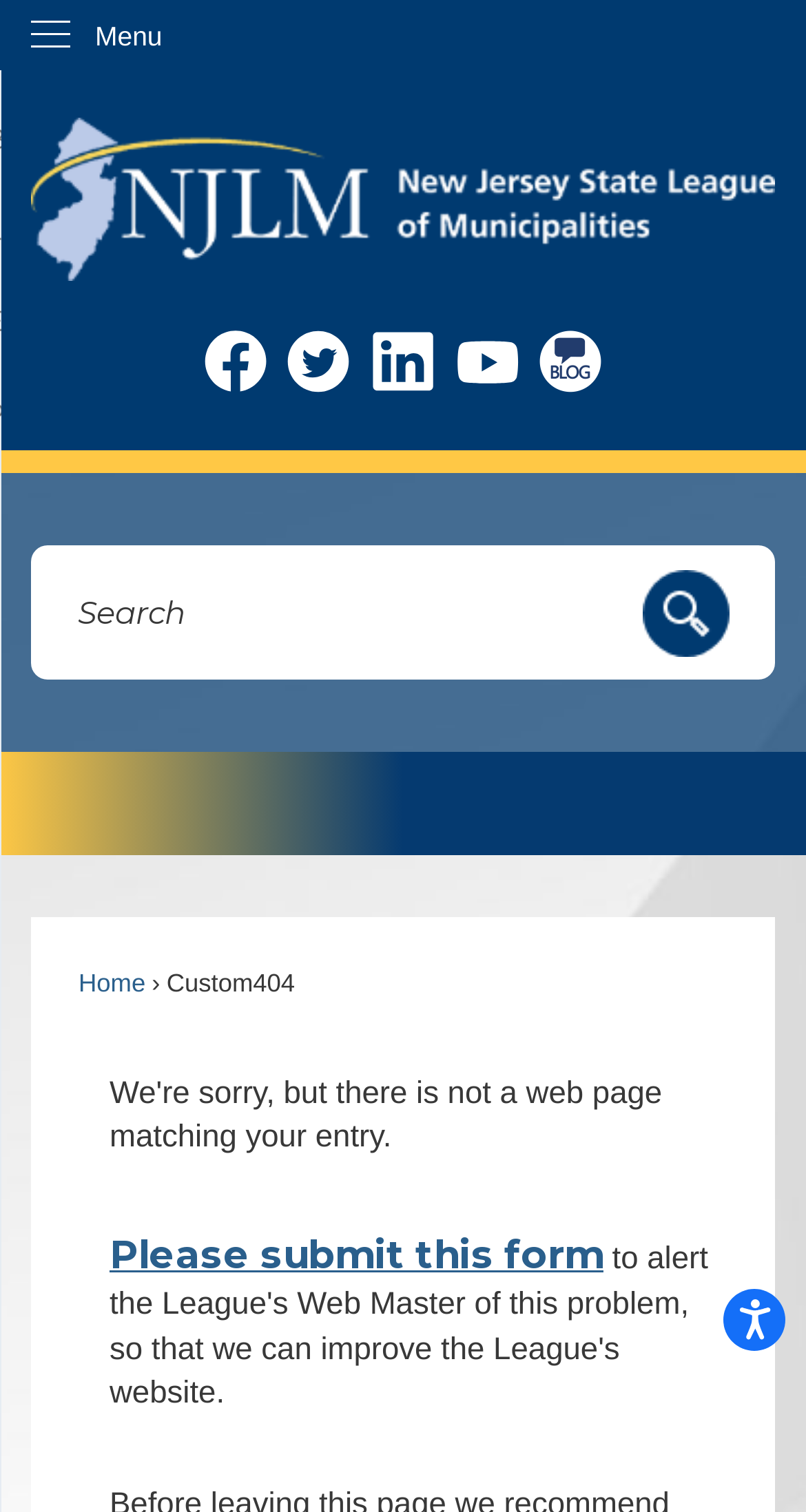Please use the details from the image to answer the following question comprehensively:
How many social media links are there?

I counted the number of social media links by looking at the links with graphic descriptions, such as 'Facebook graphic', 'Twitter graphic', 'Linkedin graphic', 'YouTube graphic', and 'Social Blog graphic'. There are 5 of them.